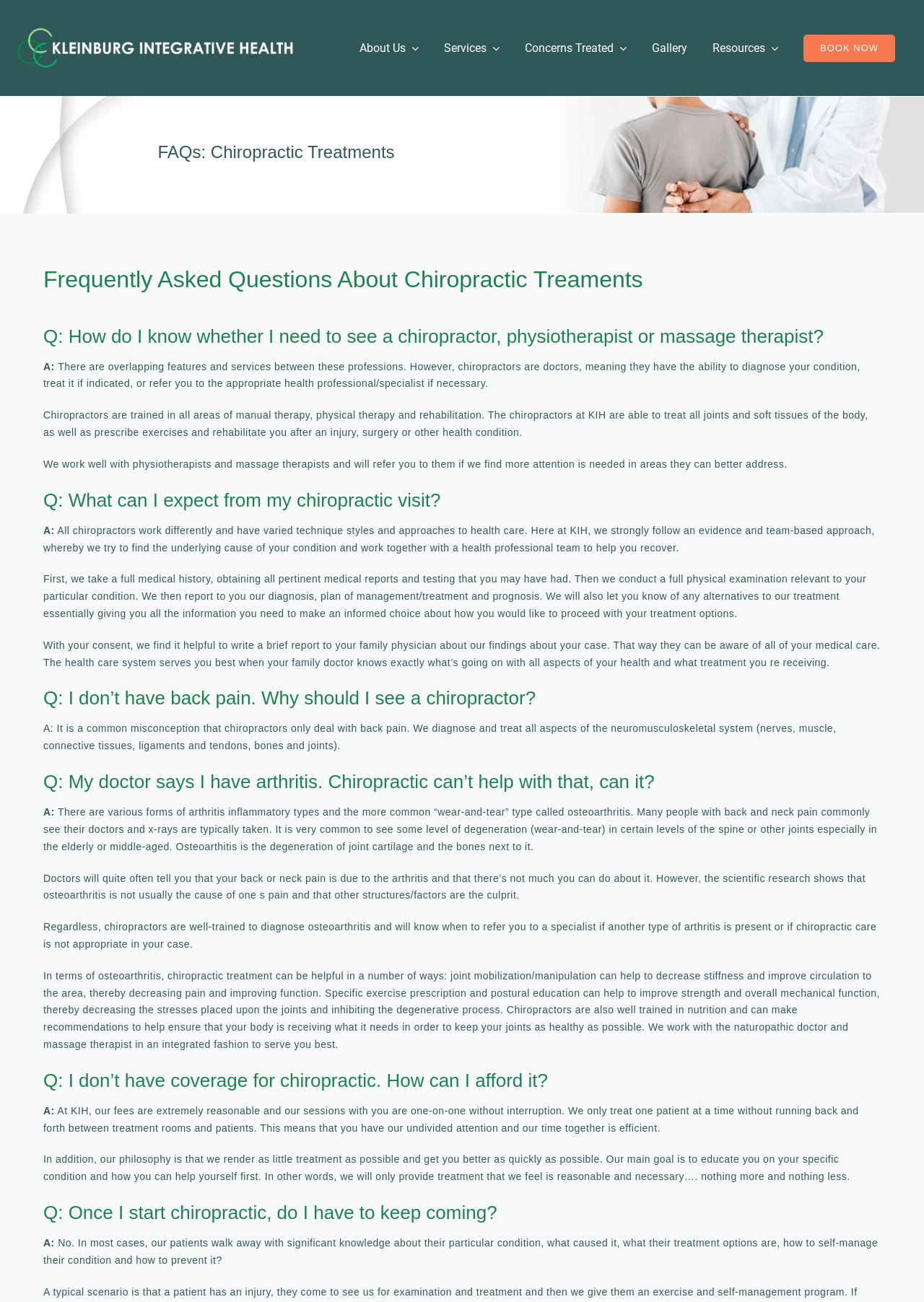What is the name of the health clinic?
Look at the image and answer the question using a single word or phrase.

Kleinburg Integrative Health Clinic